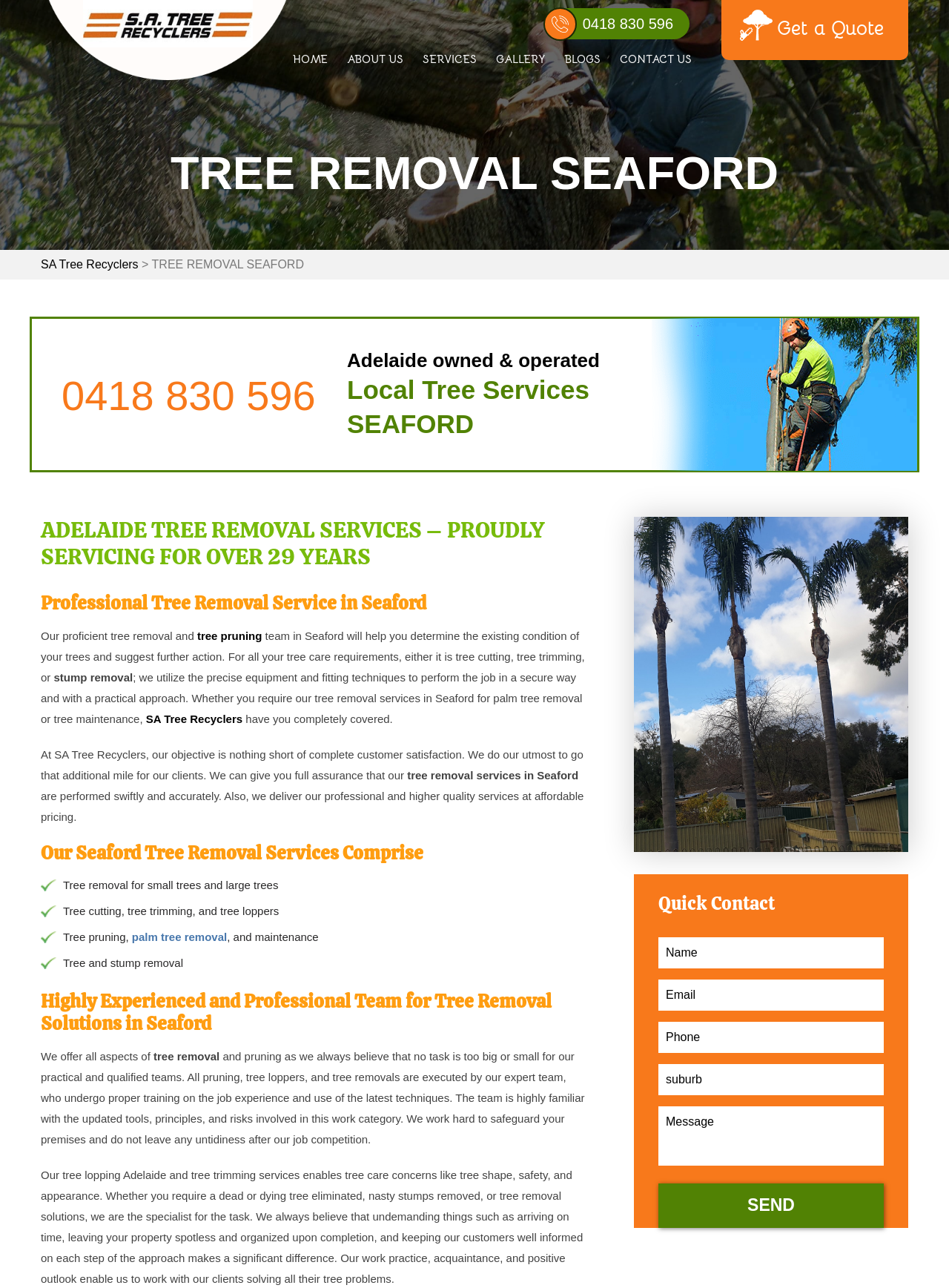Determine the bounding box coordinates for the UI element described. Format the coordinates as (top-left x, top-left y, bottom-right x, bottom-right y) and ensure all values are between 0 and 1. Element description: Blogs

[0.595, 0.04, 0.633, 0.053]